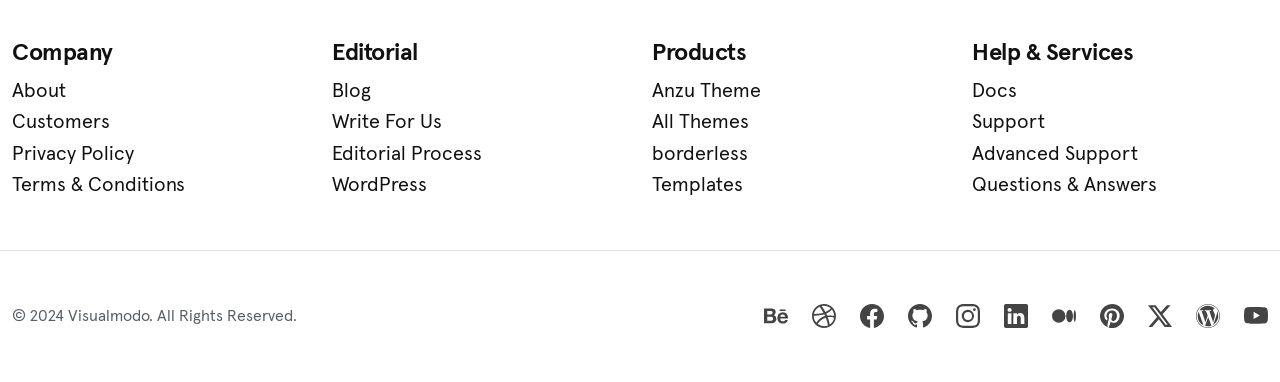Pinpoint the bounding box coordinates of the clickable element needed to complete the instruction: "Get support". The coordinates should be provided as four float numbers between 0 and 1: [left, top, right, bottom].

[0.759, 0.28, 0.991, 0.363]